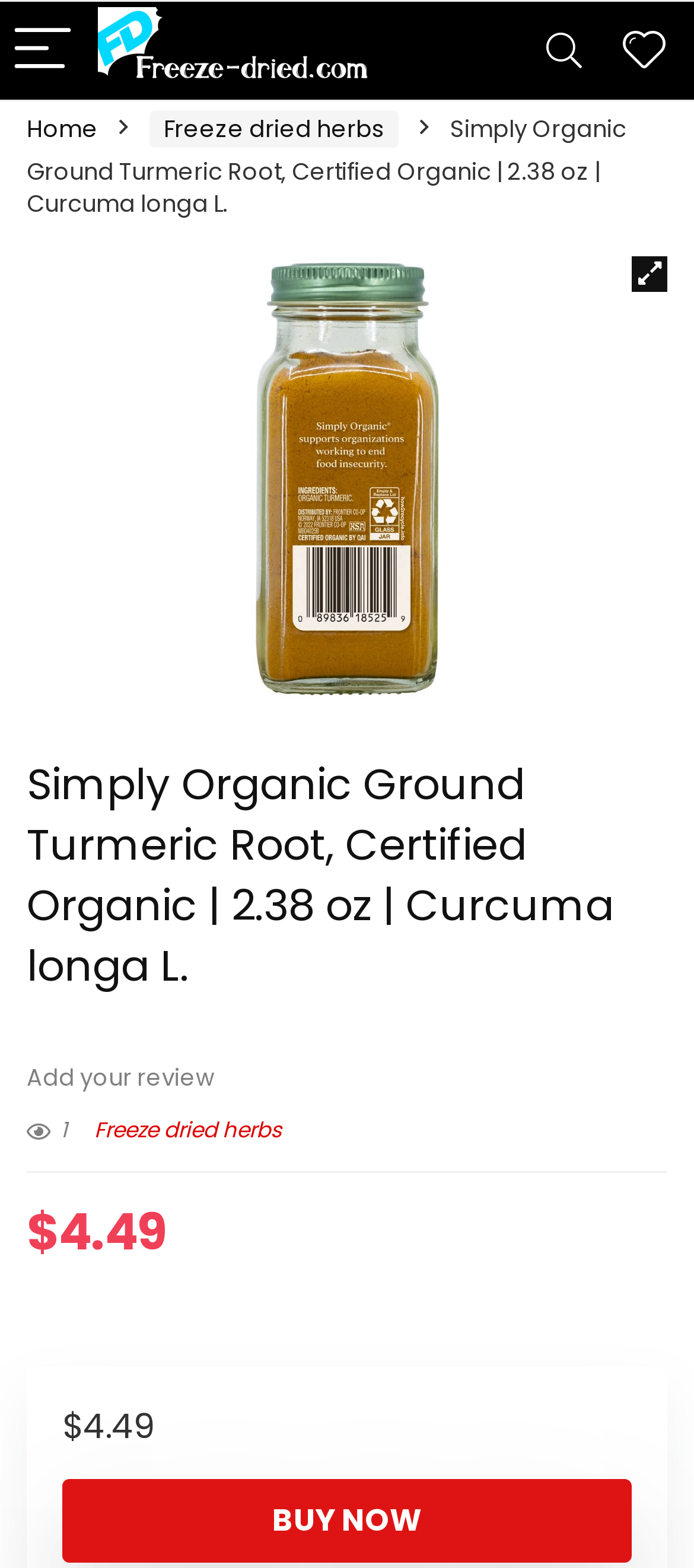What is the product name?
Please analyze the image and answer the question with as much detail as possible.

I found the product name by looking at the breadcrumb navigation section, where it says 'Simply Organic Ground Turmeric Root, Certified Organic | 2.38 oz | Curcuma longa L.' This is likely the product name because it is prominently displayed and matches the title of the webpage.